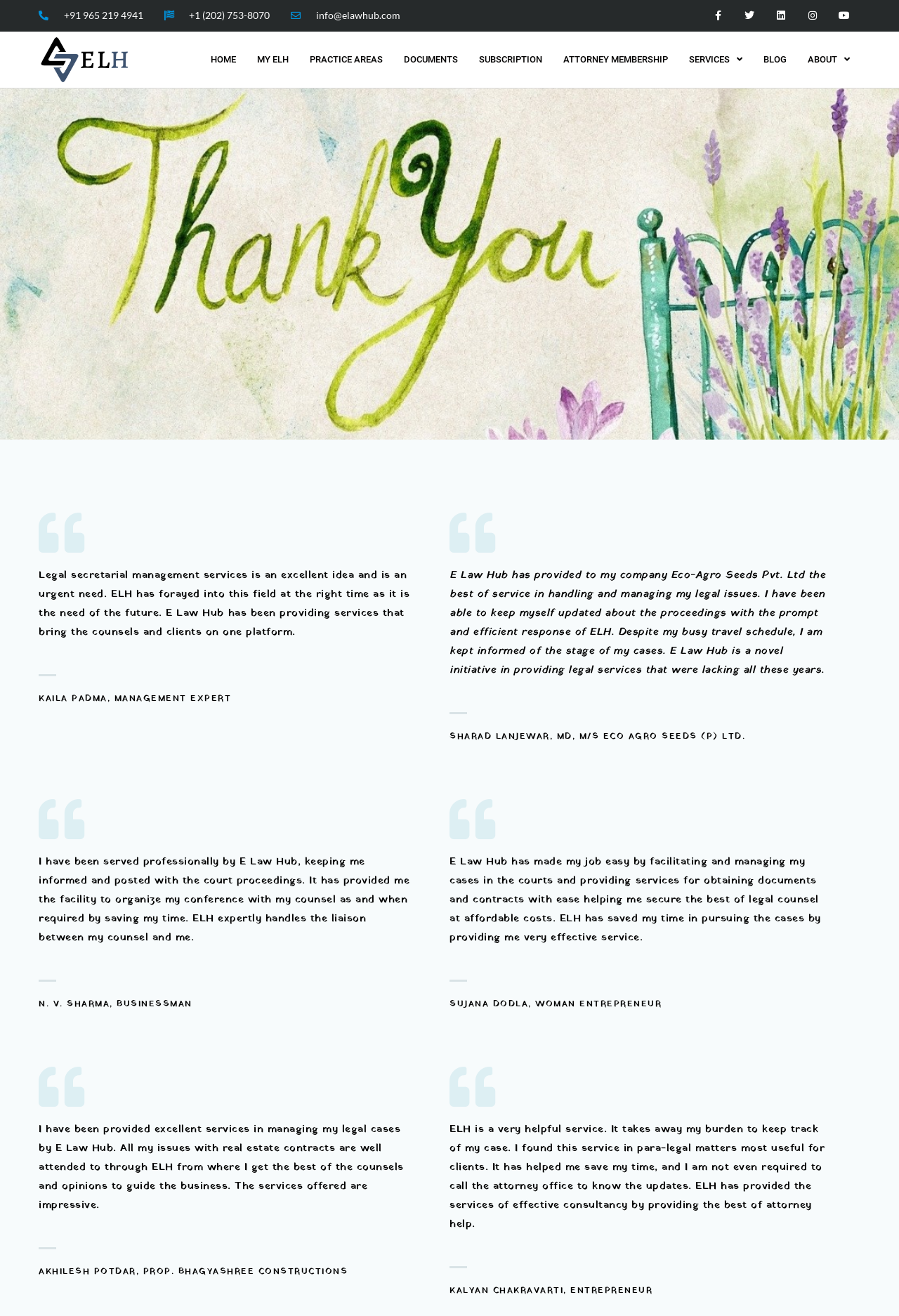Identify the bounding box coordinates for the element you need to click to achieve the following task: "Call the phone number". Provide the bounding box coordinates as four float numbers between 0 and 1, in the form [left, top, right, bottom].

[0.071, 0.007, 0.159, 0.016]